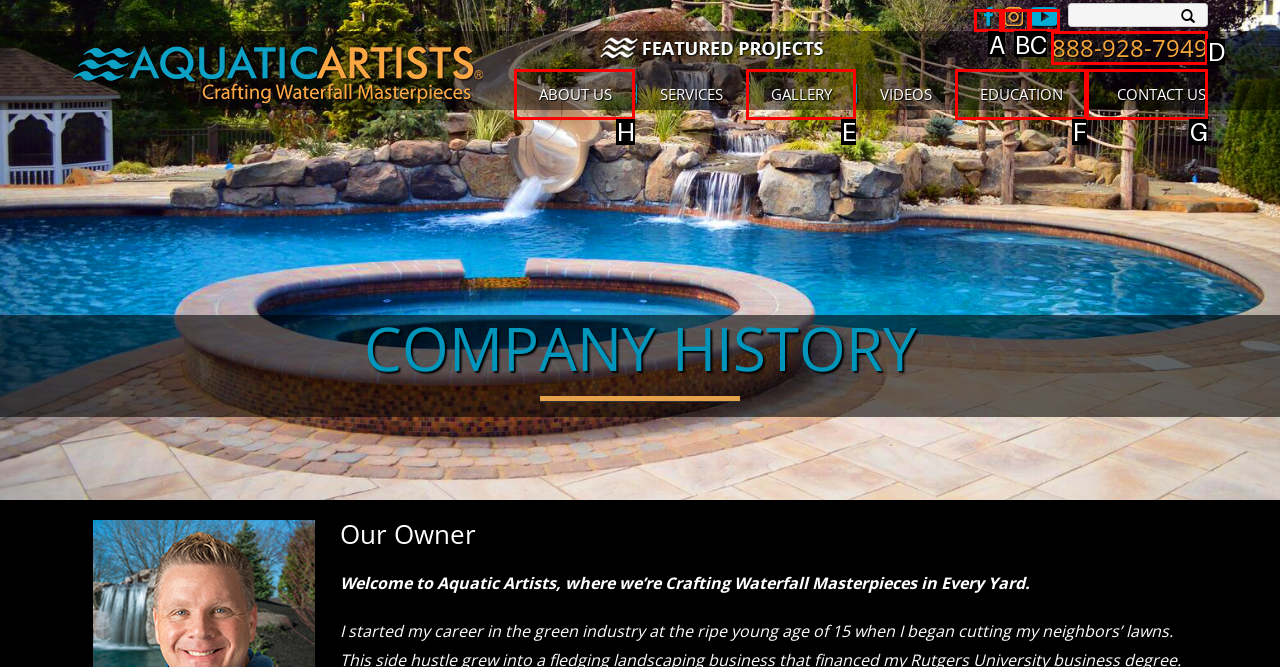Identify which HTML element should be clicked to fulfill this instruction: Go to the ABOUT US page Reply with the correct option's letter.

H